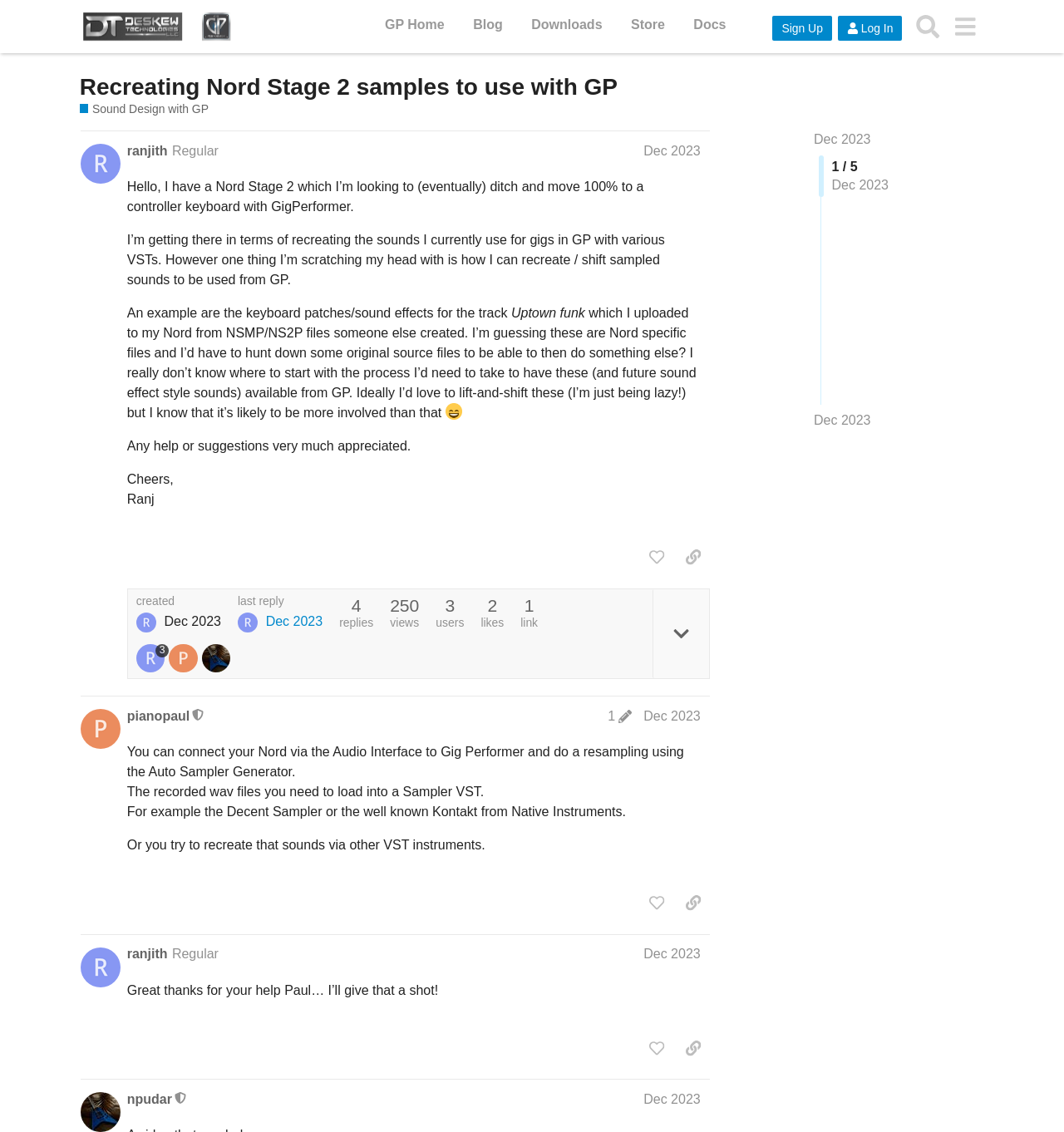Determine the bounding box for the UI element described here: "Dec 2023".

[0.765, 0.364, 0.818, 0.38]